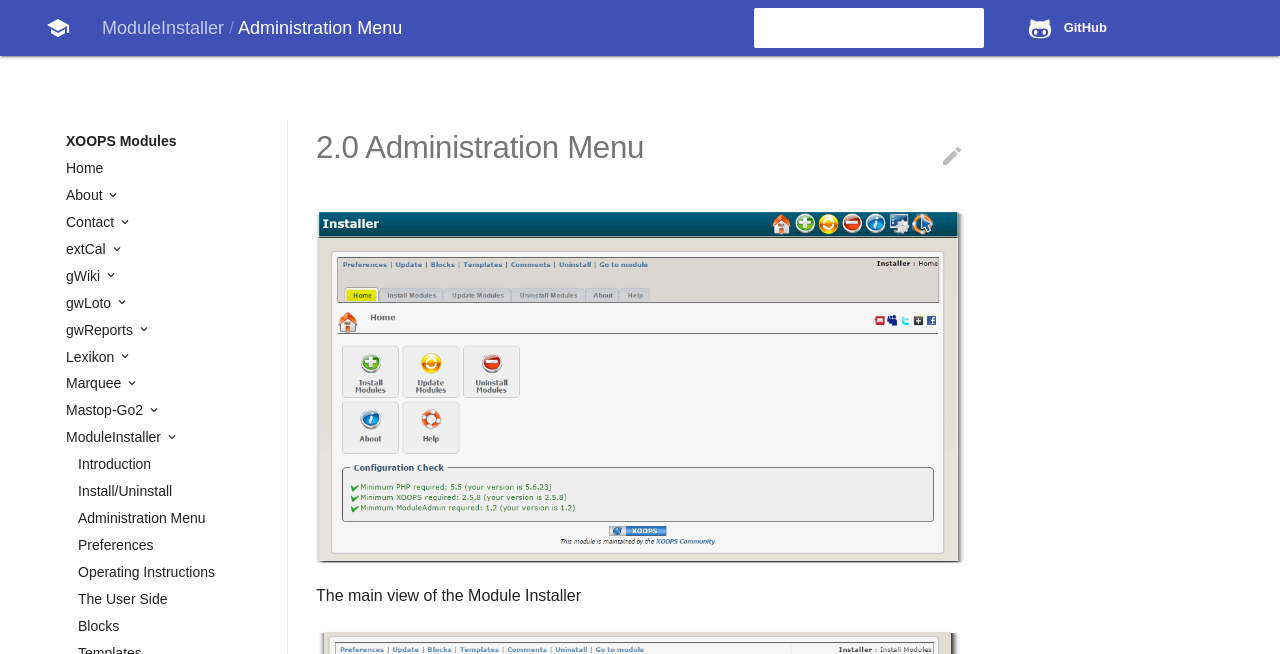What is the purpose of the search box?
Based on the screenshot, respond with a single word or phrase.

To start searching